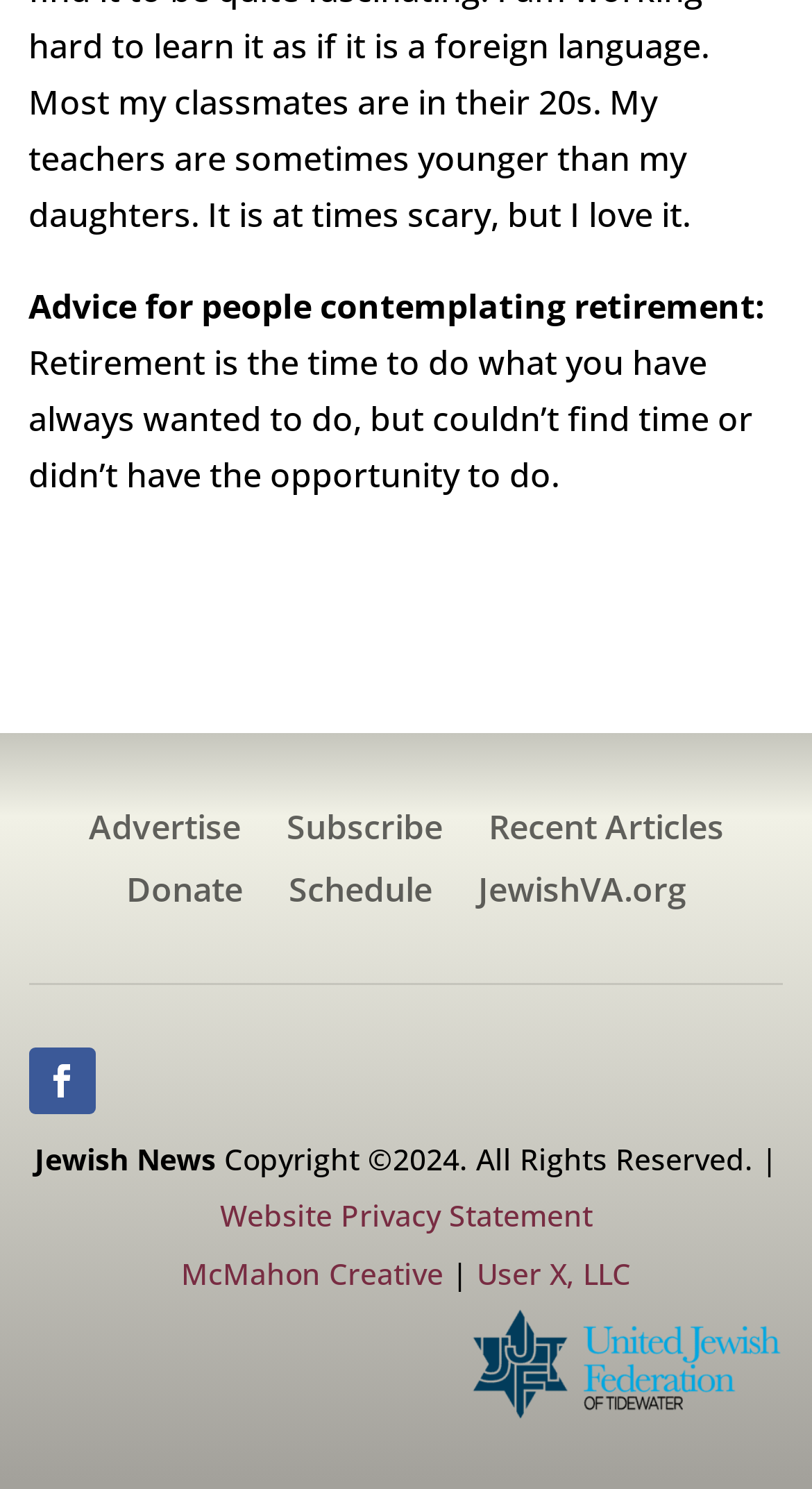Determine the bounding box coordinates of the clickable region to execute the instruction: "Donate to the website". The coordinates should be four float numbers between 0 and 1, denoted as [left, top, right, bottom].

[0.155, 0.588, 0.299, 0.619]